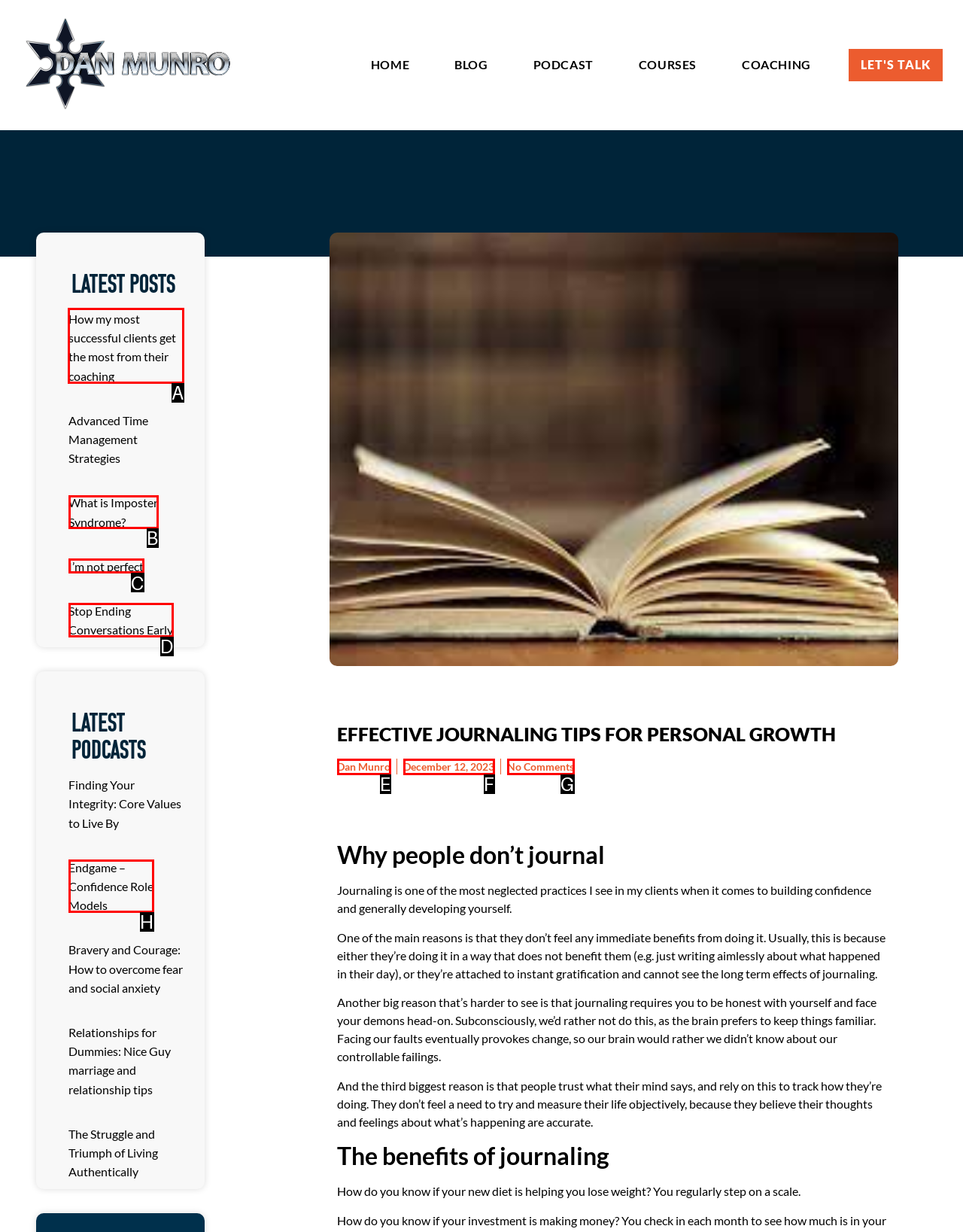Indicate which UI element needs to be clicked to fulfill the task: Click the 'Home' link
Answer with the letter of the chosen option from the available choices directly.

None